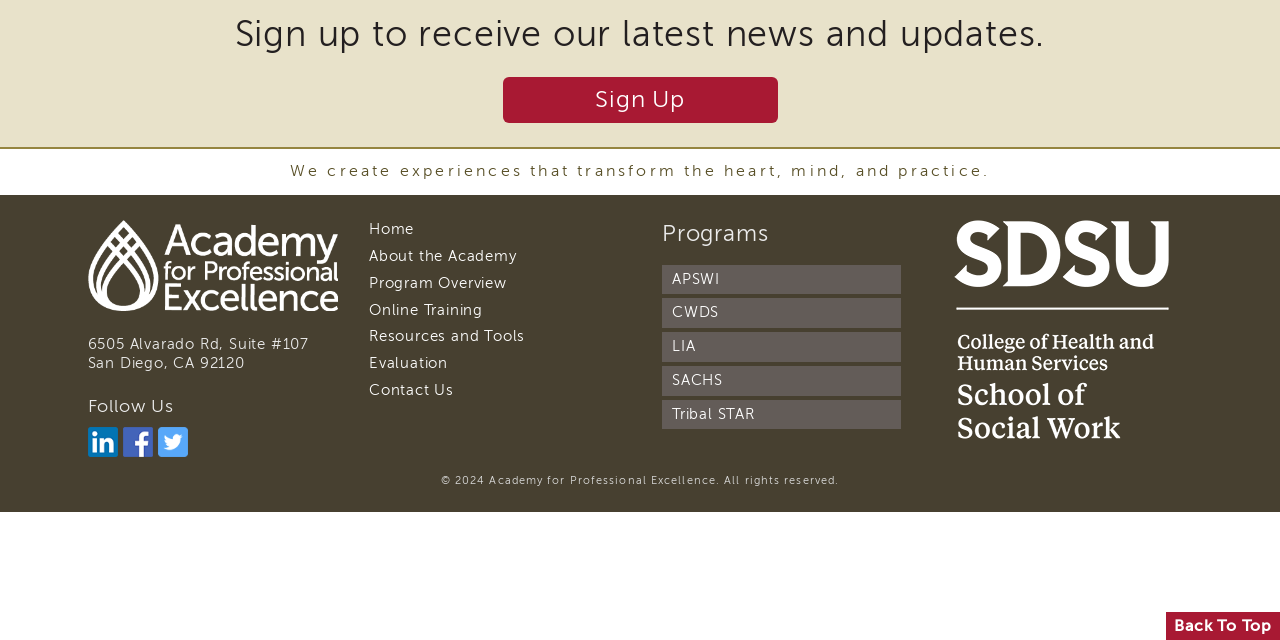Provide the bounding box coordinates of the HTML element described as: "Contact Us footer navigation". The bounding box coordinates should be four float numbers between 0 and 1, i.e., [left, top, right, bottom].

[0.288, 0.597, 0.355, 0.622]